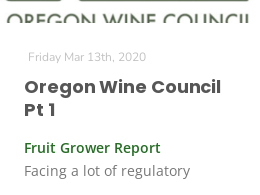Craft a descriptive caption that covers all aspects of the image.

This image features a section from the Oregon Wine Council report titled "Oregon Wine Council Pt 1," dated March 13, 2020. The heading stands prominently at the top, followed by a subtitle indicating it is part of a "Fruit Grower Report." Below the heading, there is a brief descriptive text that highlights the challenges faced by the industry, specifically mentioning "facing a lot of regulatory challenges." The overall design emphasizes the relevance of the content, which focuses on the regulatory landscape impacting wine growers in Oregon, aiming to inform the audience about the current state of affairs in the agricultural sector.